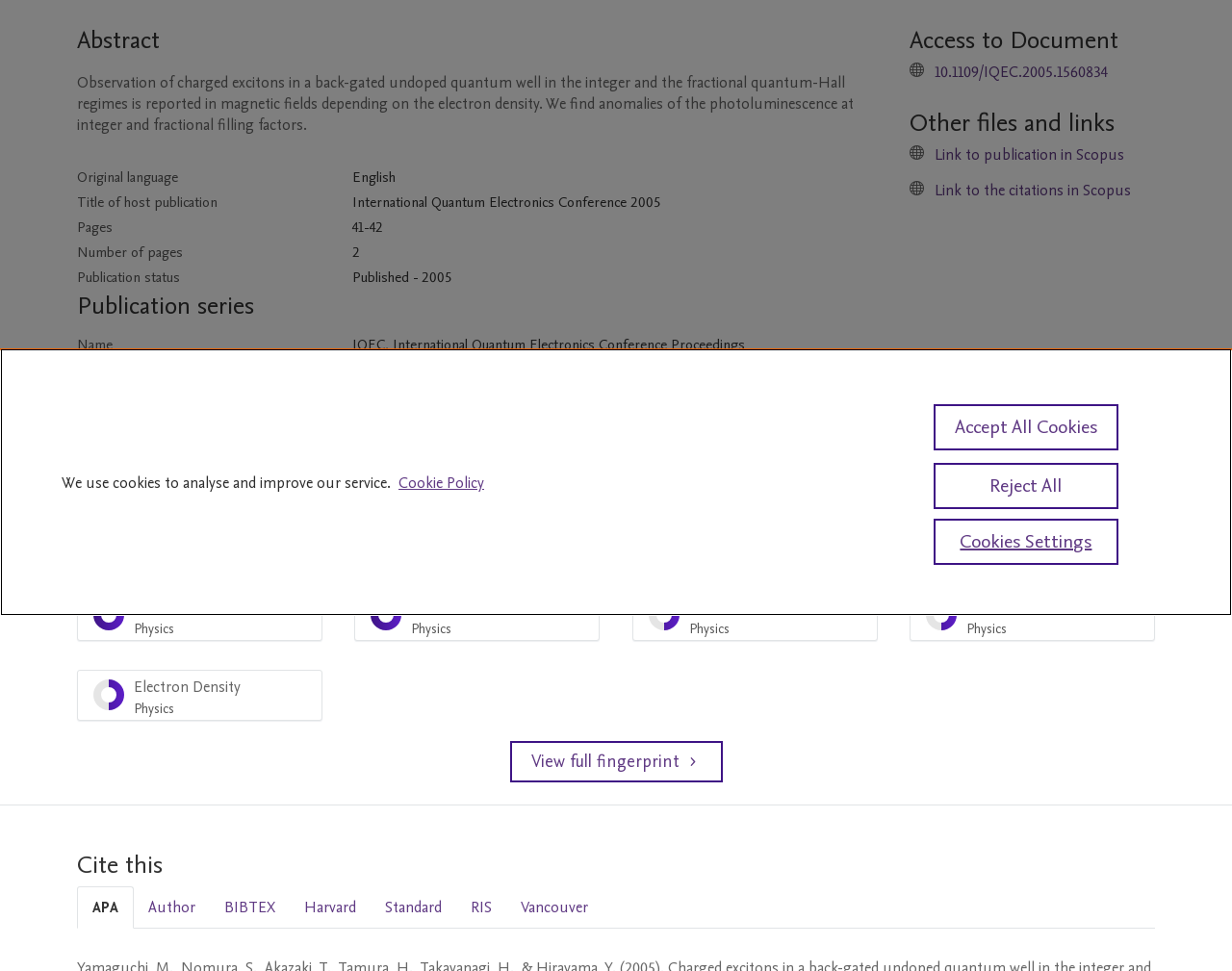Extract the bounding box coordinates for the described element: "Magnetic Field Physics 50%". The coordinates should be represented as four float numbers between 0 and 1: [left, top, right, bottom].

[0.513, 0.607, 0.712, 0.66]